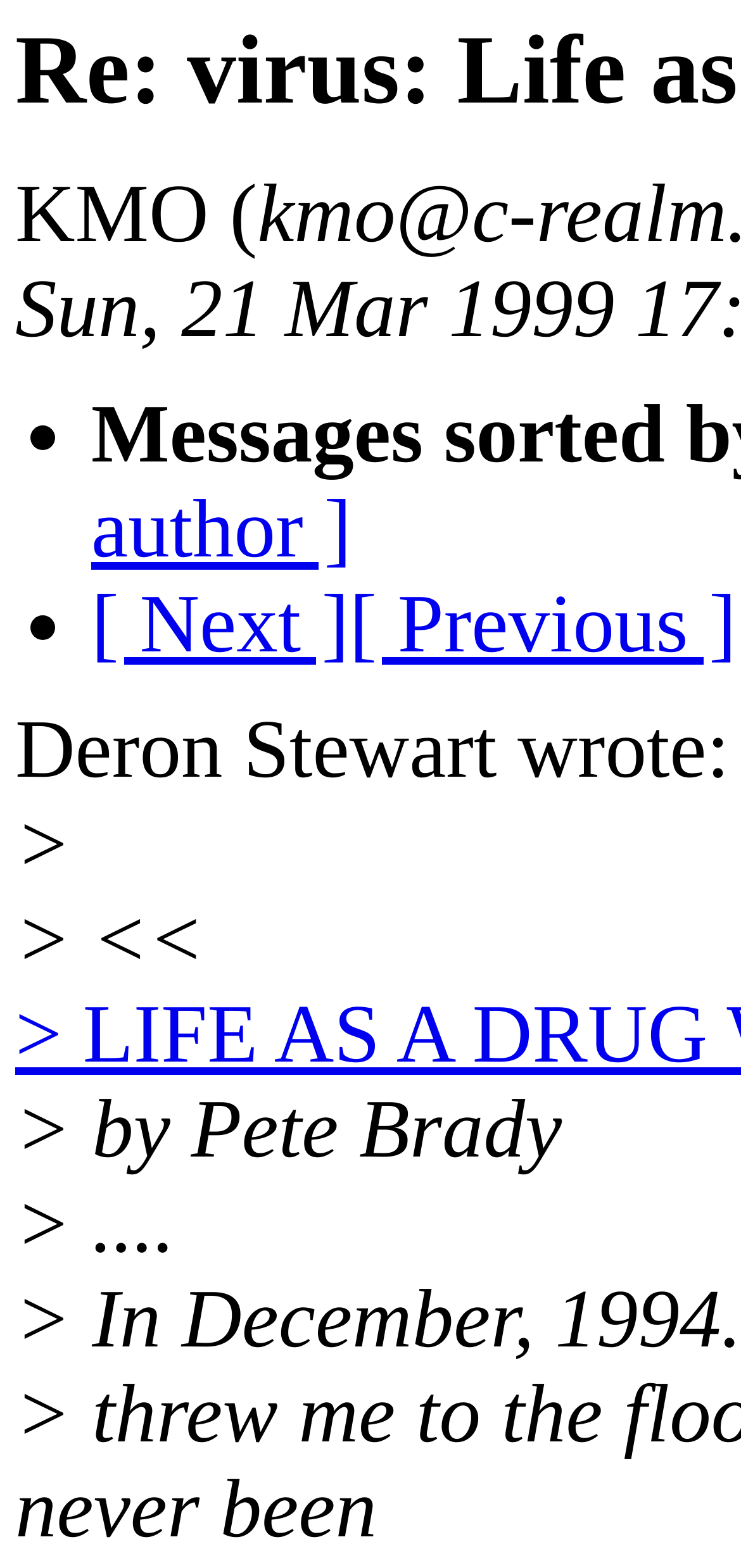Who wrote the text following 'Deron Stewart wrote:'?
Look at the image and respond with a single word or a short phrase.

Pete Brady